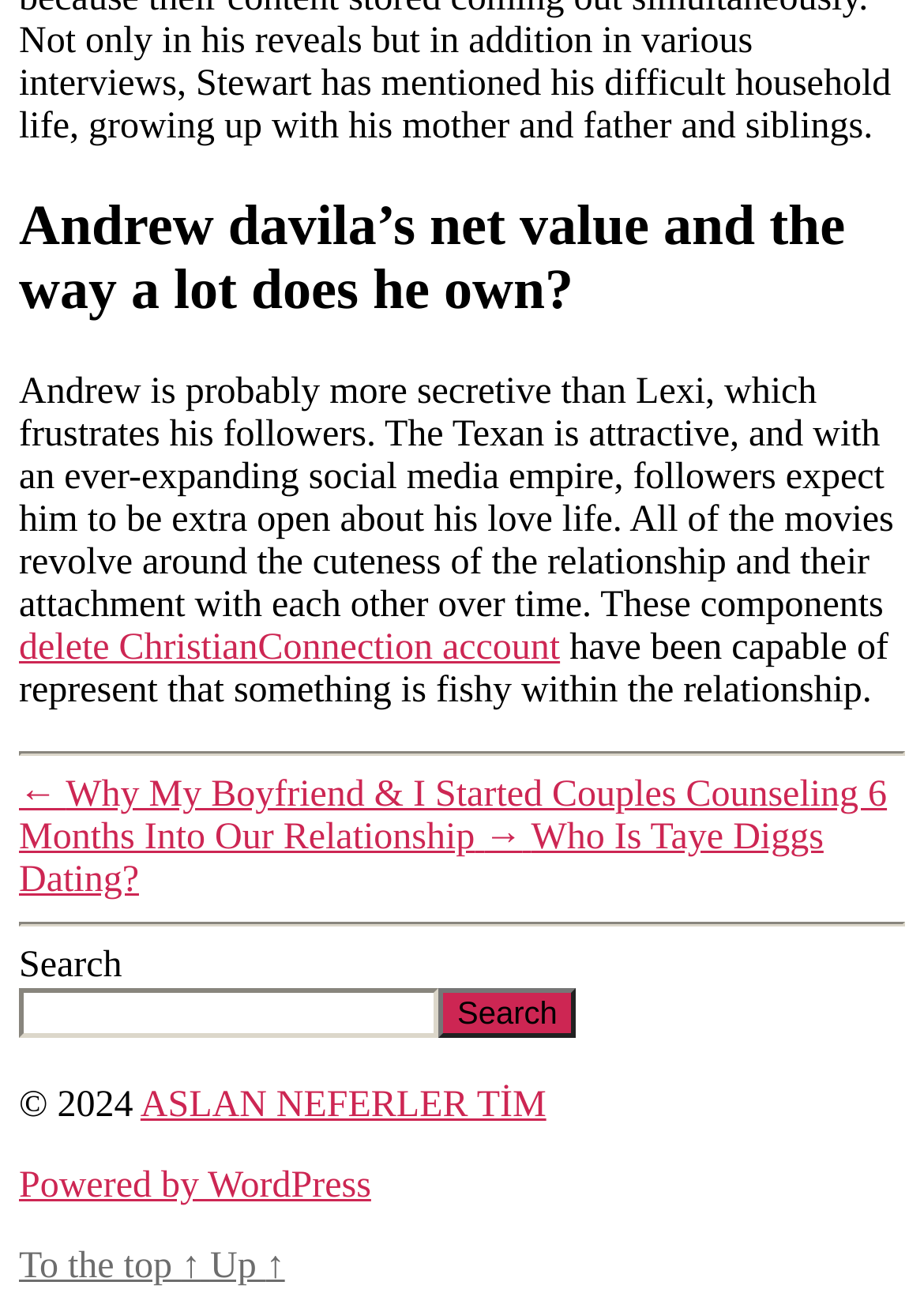Identify the bounding box for the element characterized by the following description: "ASLAN NEFERLER TİM".

[0.152, 0.83, 0.591, 0.861]